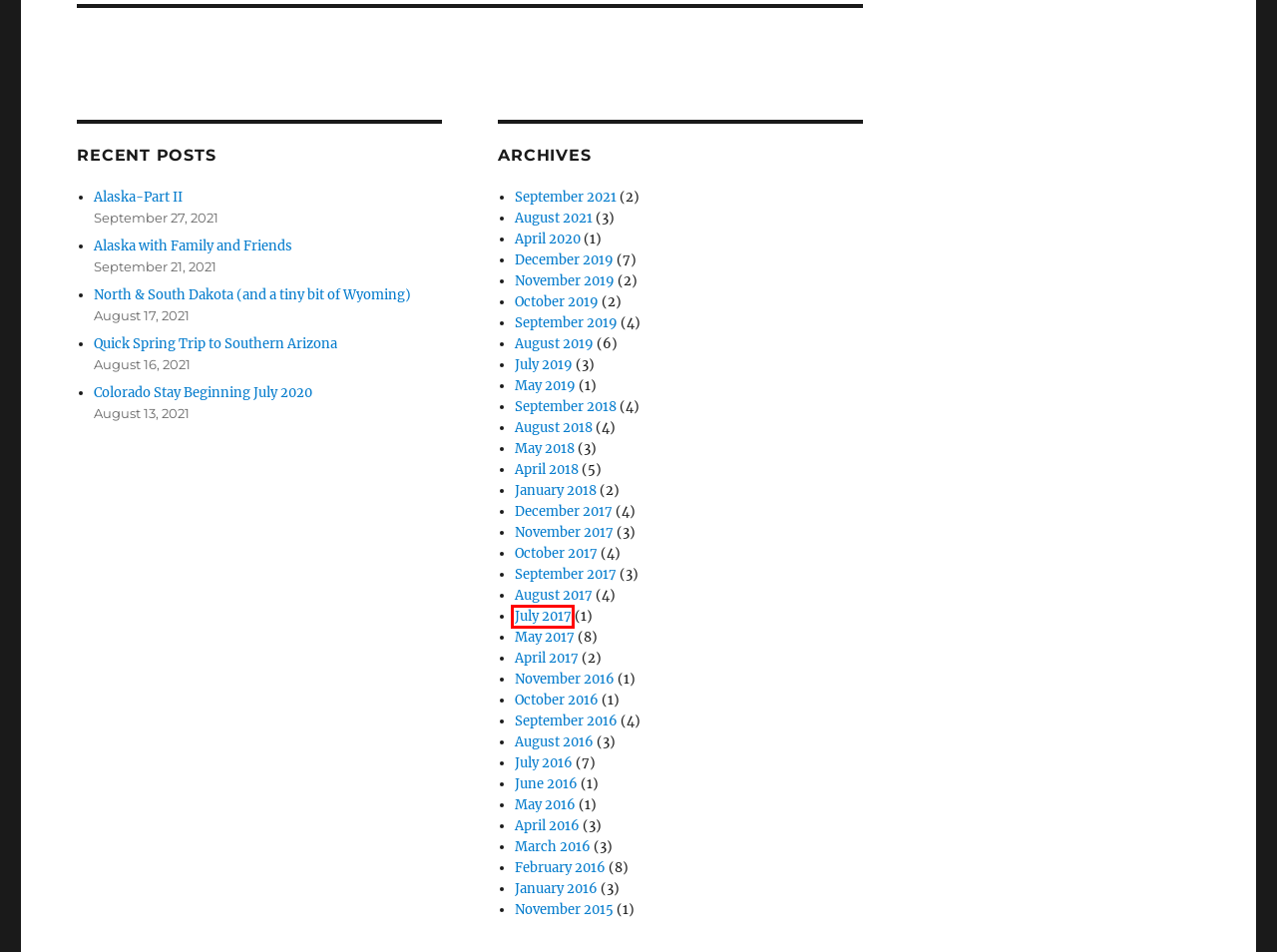You see a screenshot of a webpage with a red bounding box surrounding an element. Pick the webpage description that most accurately represents the new webpage after interacting with the element in the red bounding box. The options are:
A. Casa de Ziegler II
B. July 2017 – Casa de Ziegler II
C. The End of Our Time in Texas (for now) – Casa de Ziegler II
D. September 2016 – Casa de Ziegler II
E. Brandt Ziegler – Casa de Ziegler II
F. April 2018 – Casa de Ziegler II
G. May 2018 – Casa de Ziegler II
H. September 2017 – Casa de Ziegler II

B